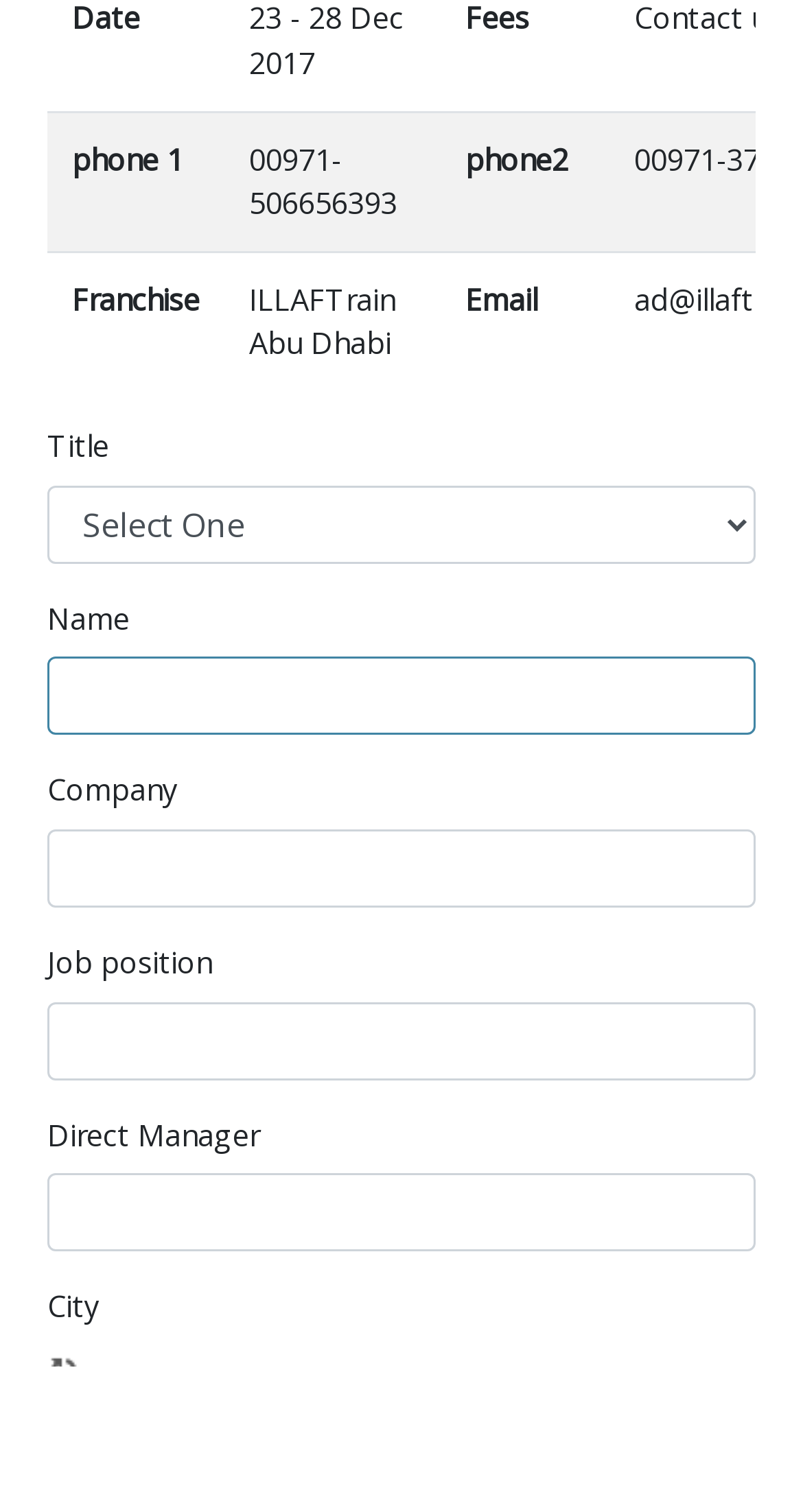Can you provide the bounding box coordinates for the element that should be clicked to implement the instruction: "Go to eFlora Home"?

None